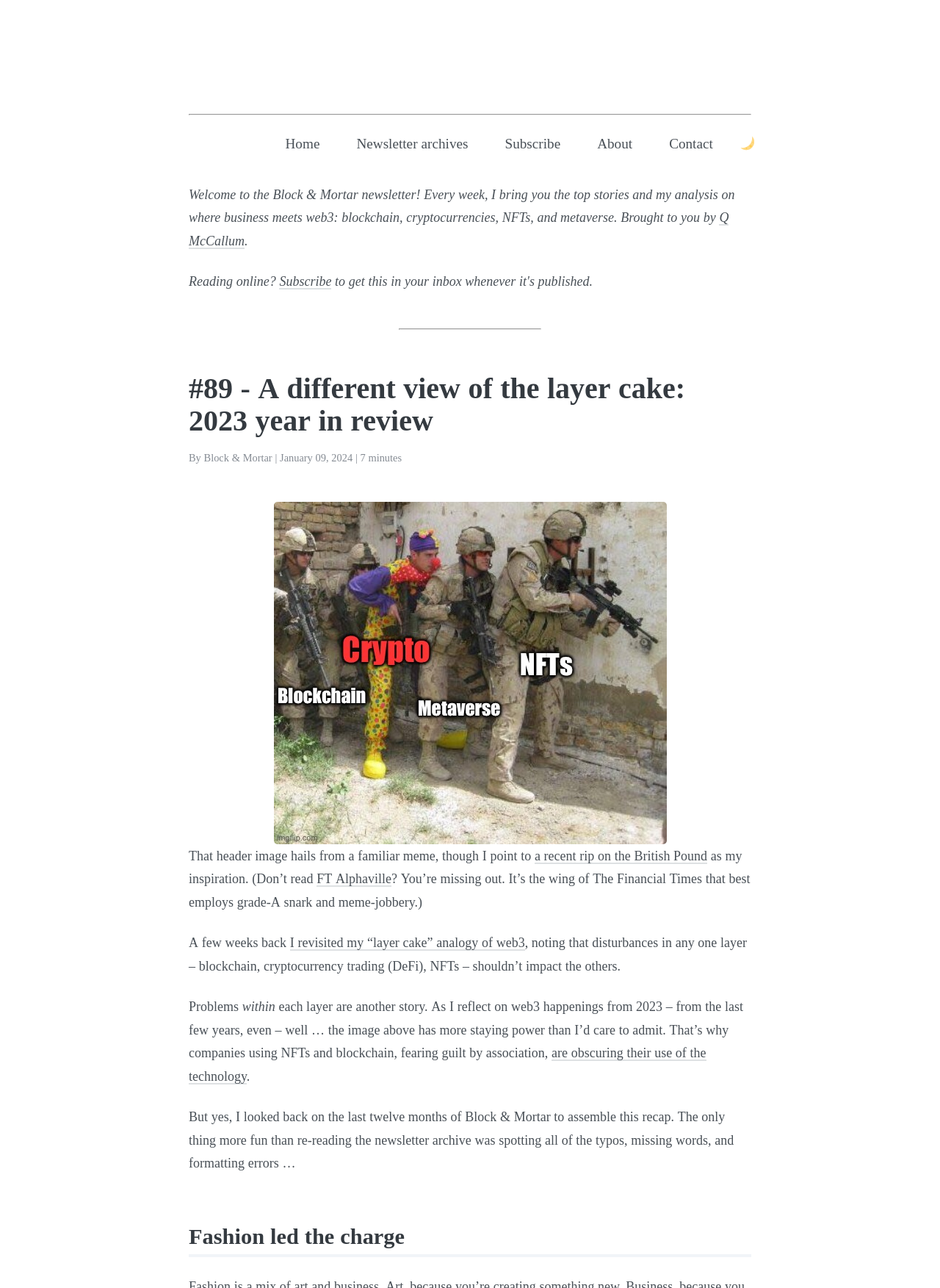Based on the image, provide a detailed and complete answer to the question: 
What is the format of the newsletter?

I found the answer by reading the text that says 'Every week, I bring you the top stories and my analysis...'. This implies that the newsletter is published on a weekly basis.